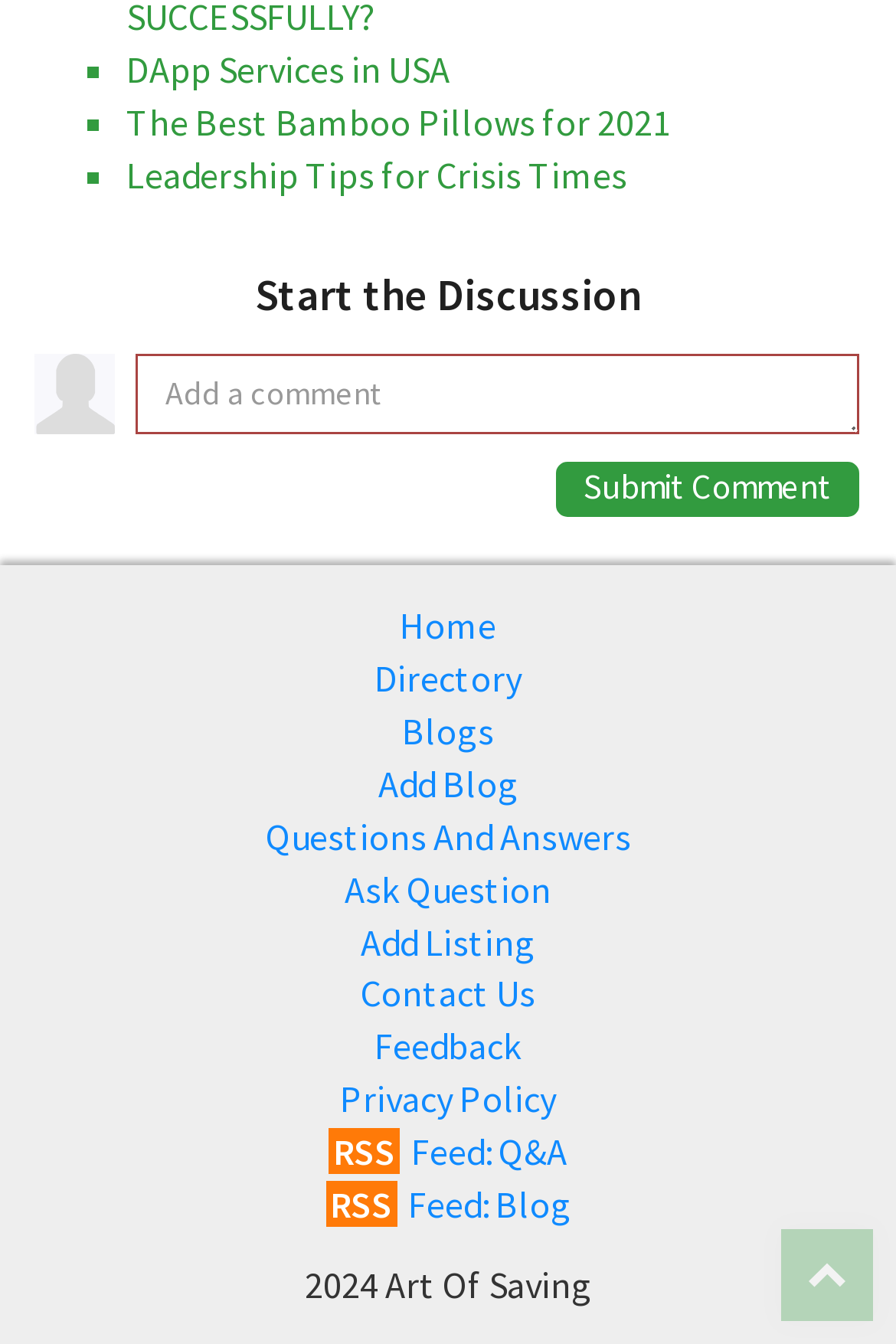Identify the bounding box coordinates of the region that should be clicked to execute the following instruction: "Go to the home page".

[0.446, 0.449, 0.554, 0.483]